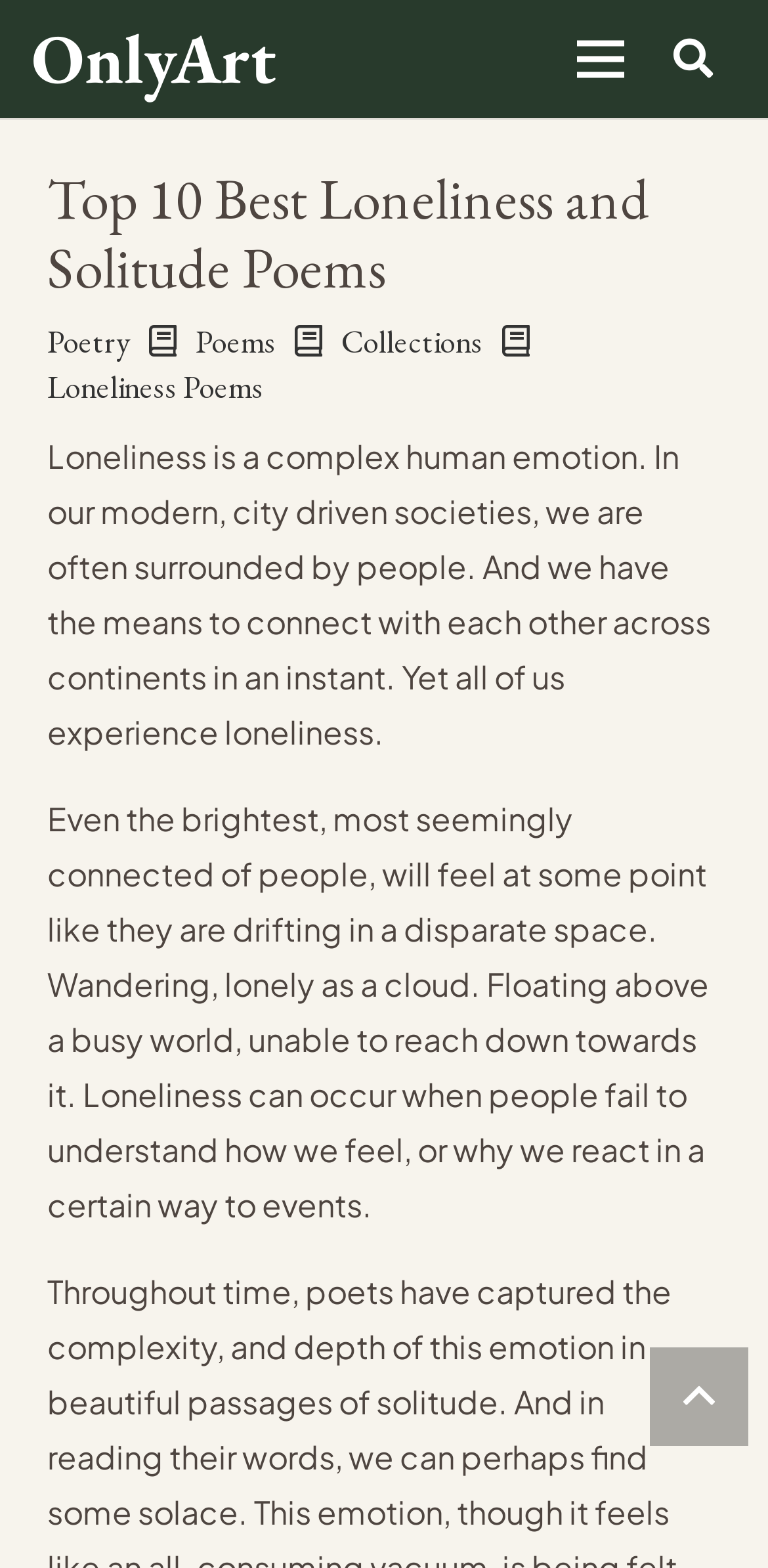Locate the bounding box coordinates of the clickable region to complete the following instruction: "view Loneliness Poems collection."

[0.062, 0.233, 0.344, 0.26]